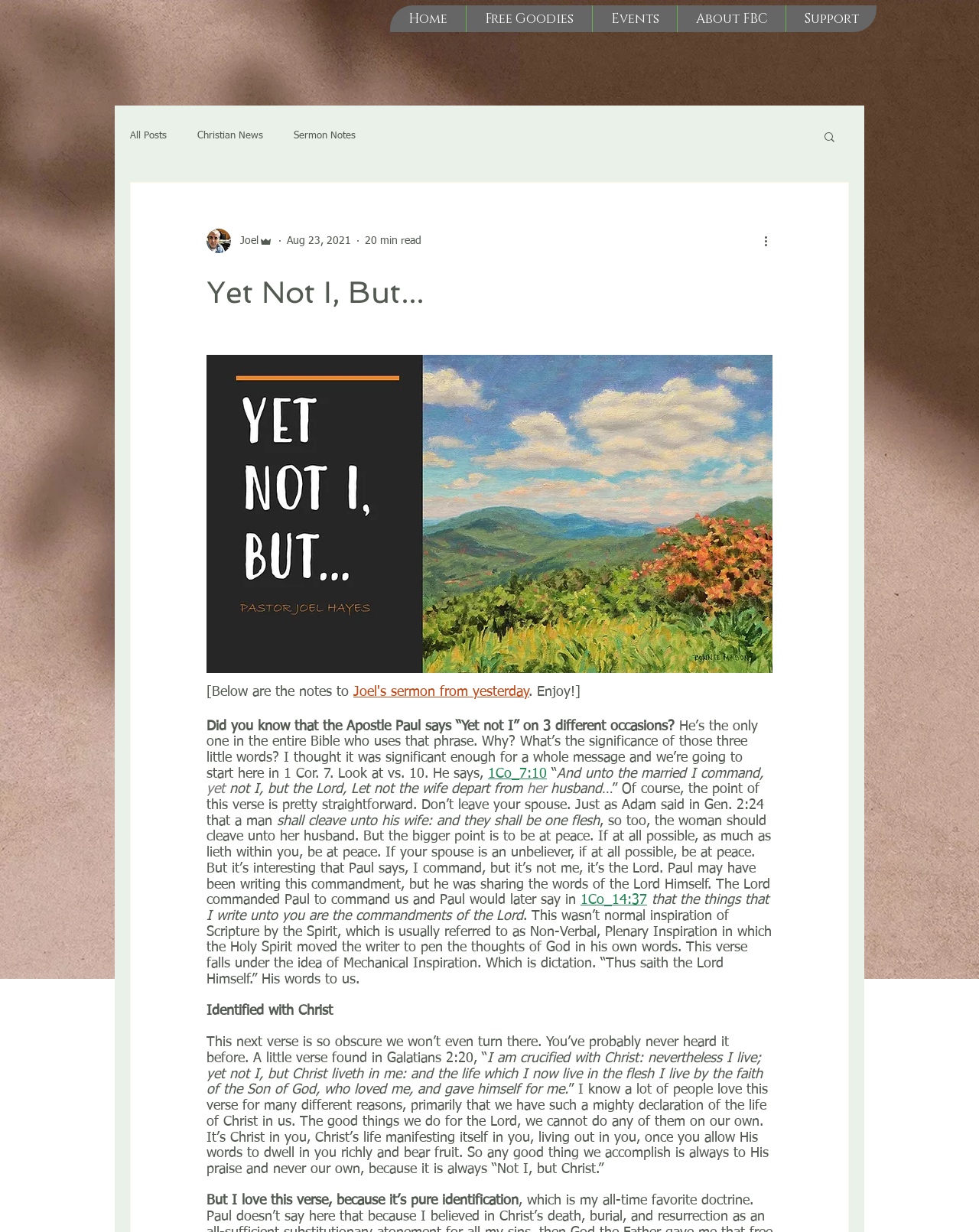Determine the bounding box for the HTML element described here: "Home". The coordinates should be given as [left, top, right, bottom] with each number being a float between 0 and 1.

[0.398, 0.004, 0.476, 0.026]